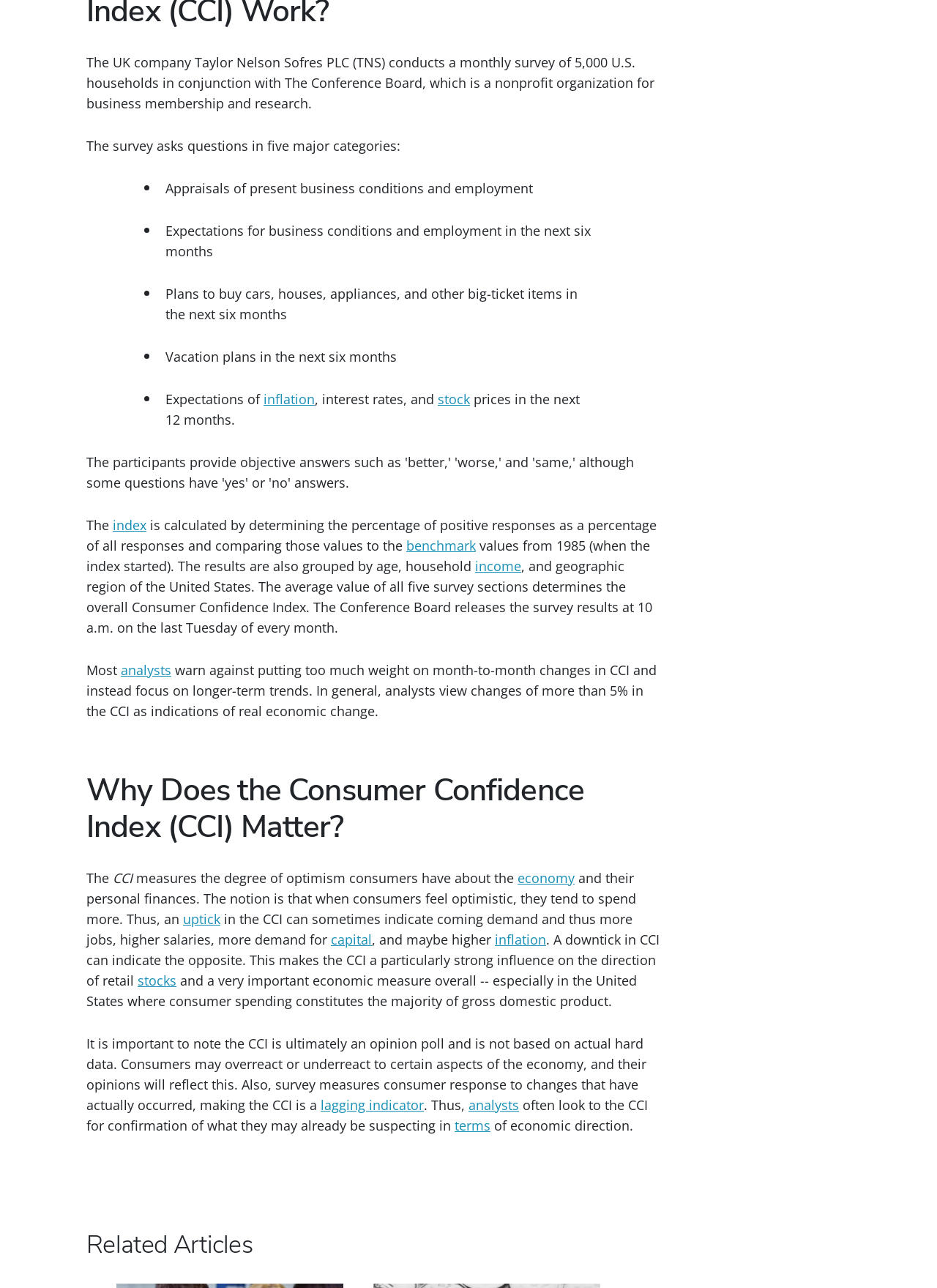From the webpage screenshot, predict the bounding box coordinates (top-left x, top-left y, bottom-right x, bottom-right y) for the UI element described here: lagging indicator

[0.342, 0.852, 0.452, 0.865]